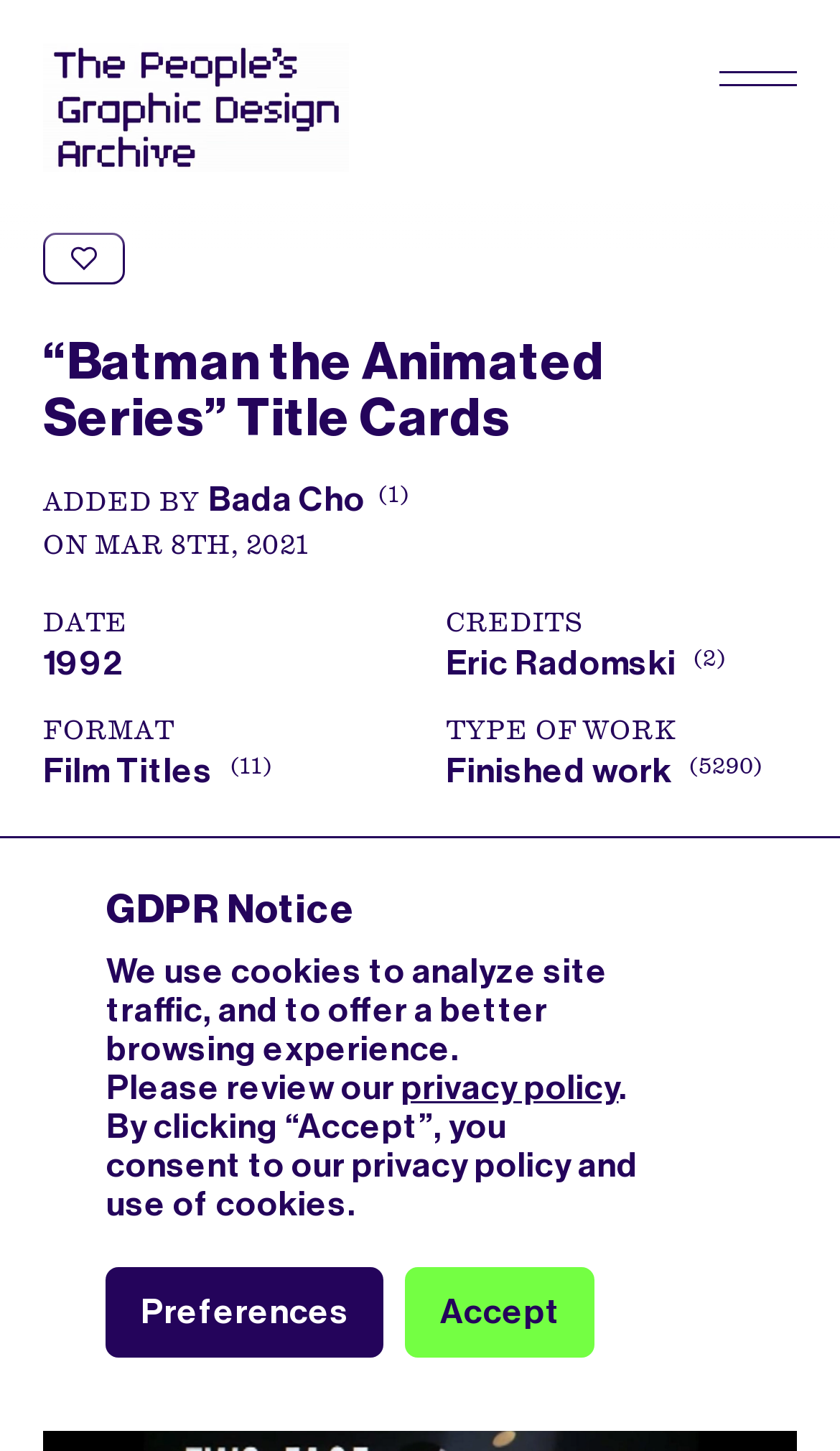Use the details in the image to answer the question thoroughly: 
How many title cards are there?

The answer can be found by looking at the number mentioned next to the 'FORMAT' section, which indicates that there are 11 title cards.